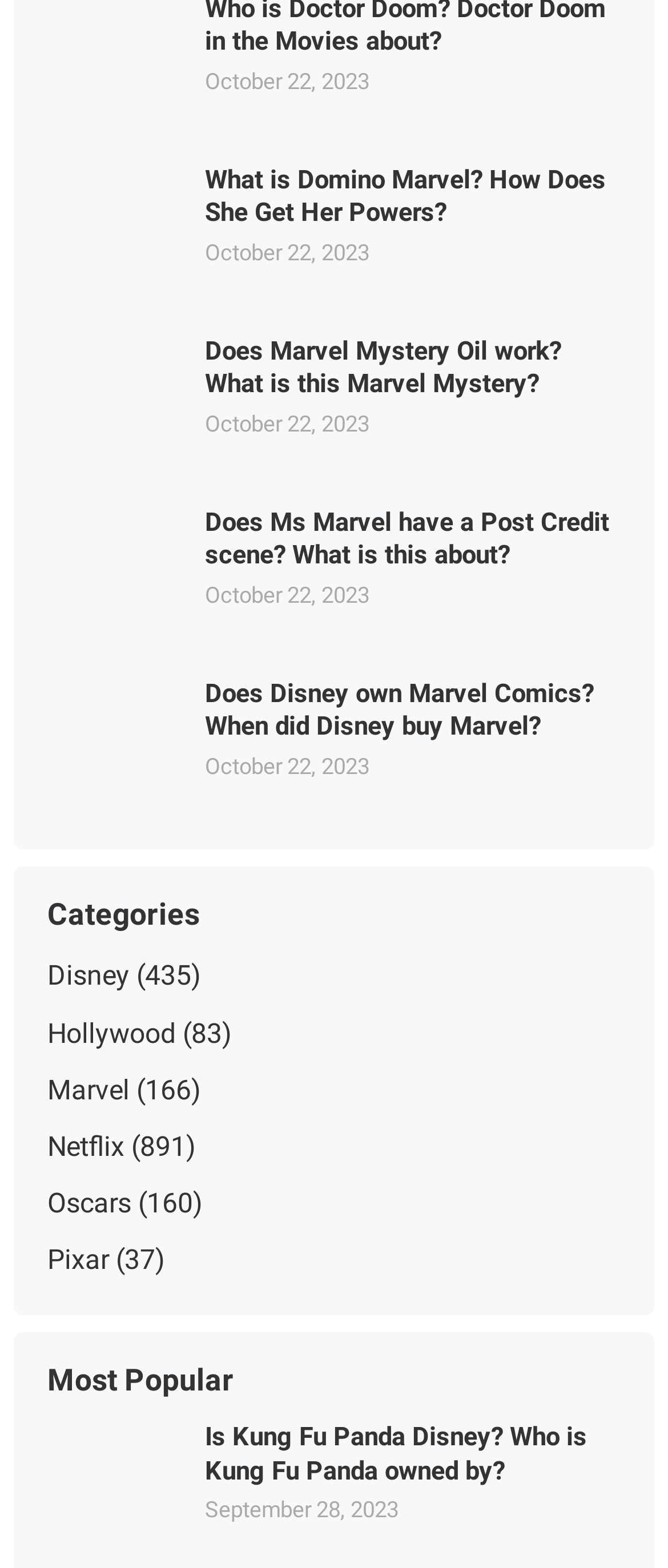Based on the image, provide a detailed response to the question:
How many categories are listed?

I counted the number of links under the 'Categories' heading, and there are 5 categories listed: Disney, Hollywood, Marvel, Netflix, and Oscars.